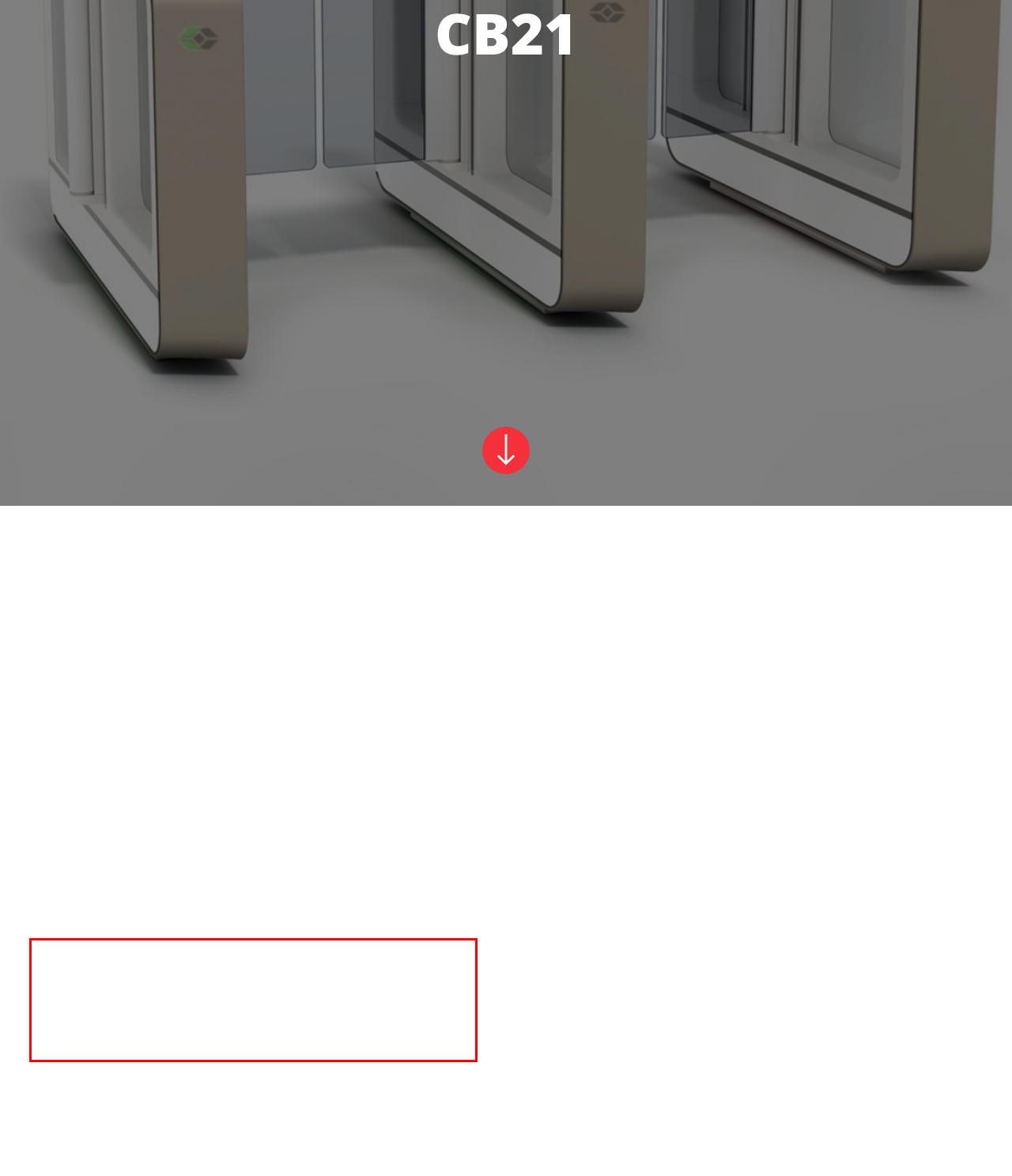You are provided with a screenshot of a webpage that includes a red bounding box. Extract and generate the text content found within the red bounding box.

The completely newly developed sensor system with up to 256 individually evaluated sensors ensures outstanding and adaptable access control. All functions for the safety of persons are individually tailored to each barrier and perfectly integrated.